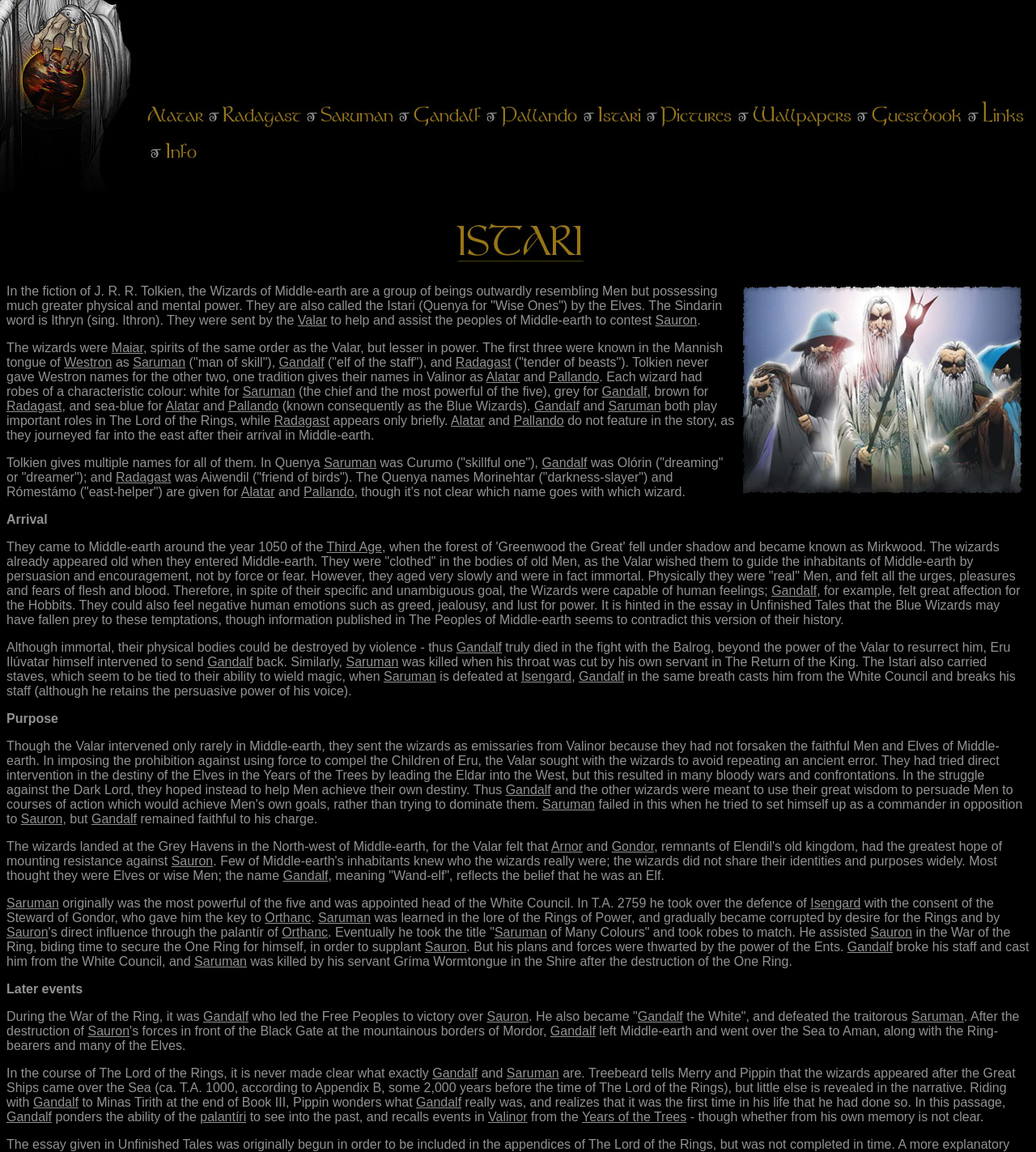Given the element description "Gandalf", identify the bounding box of the corresponding UI element.

[0.615, 0.876, 0.659, 0.888]